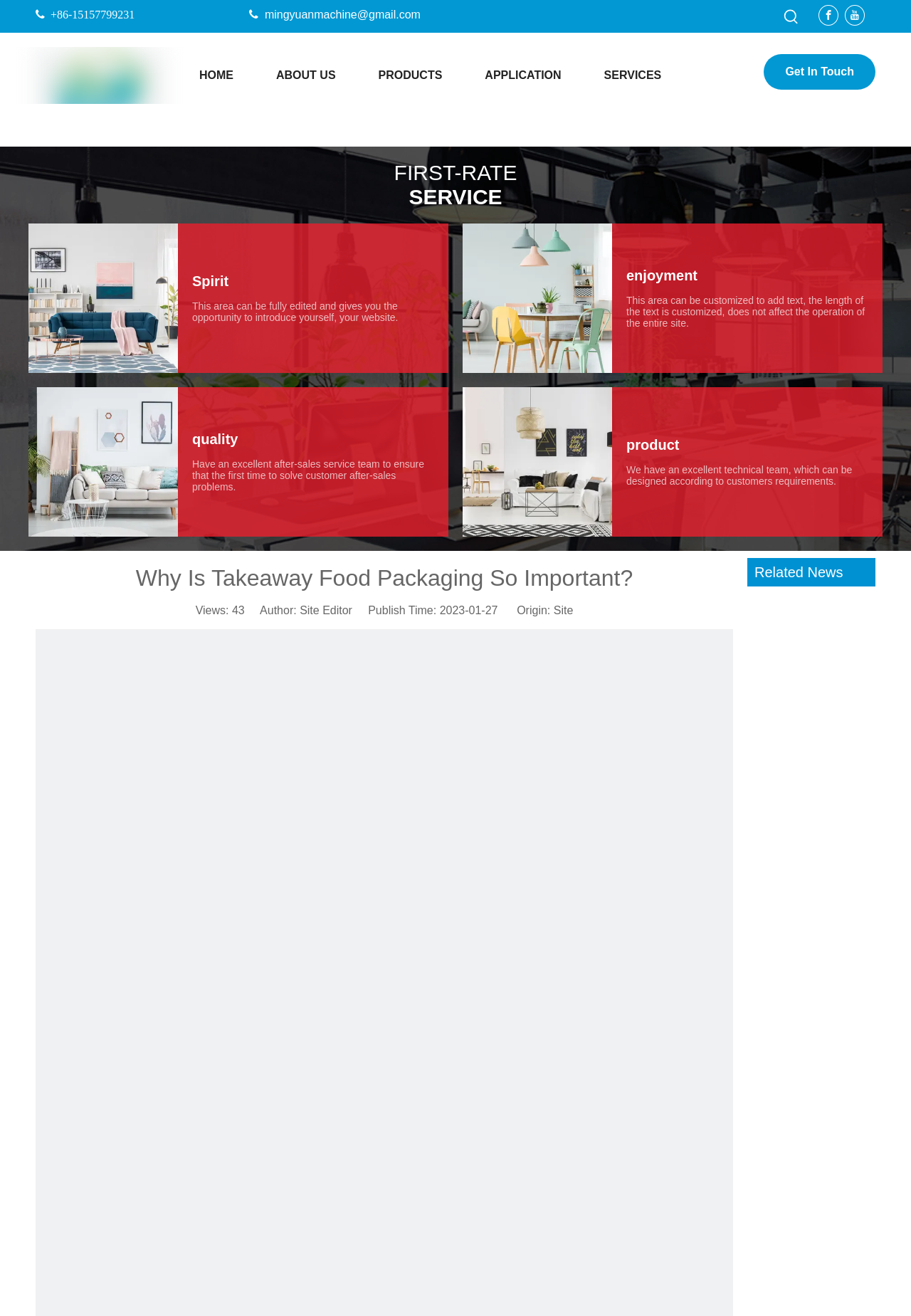What is the author of the article?
Look at the image and respond with a one-word or short phrase answer.

Site Editor